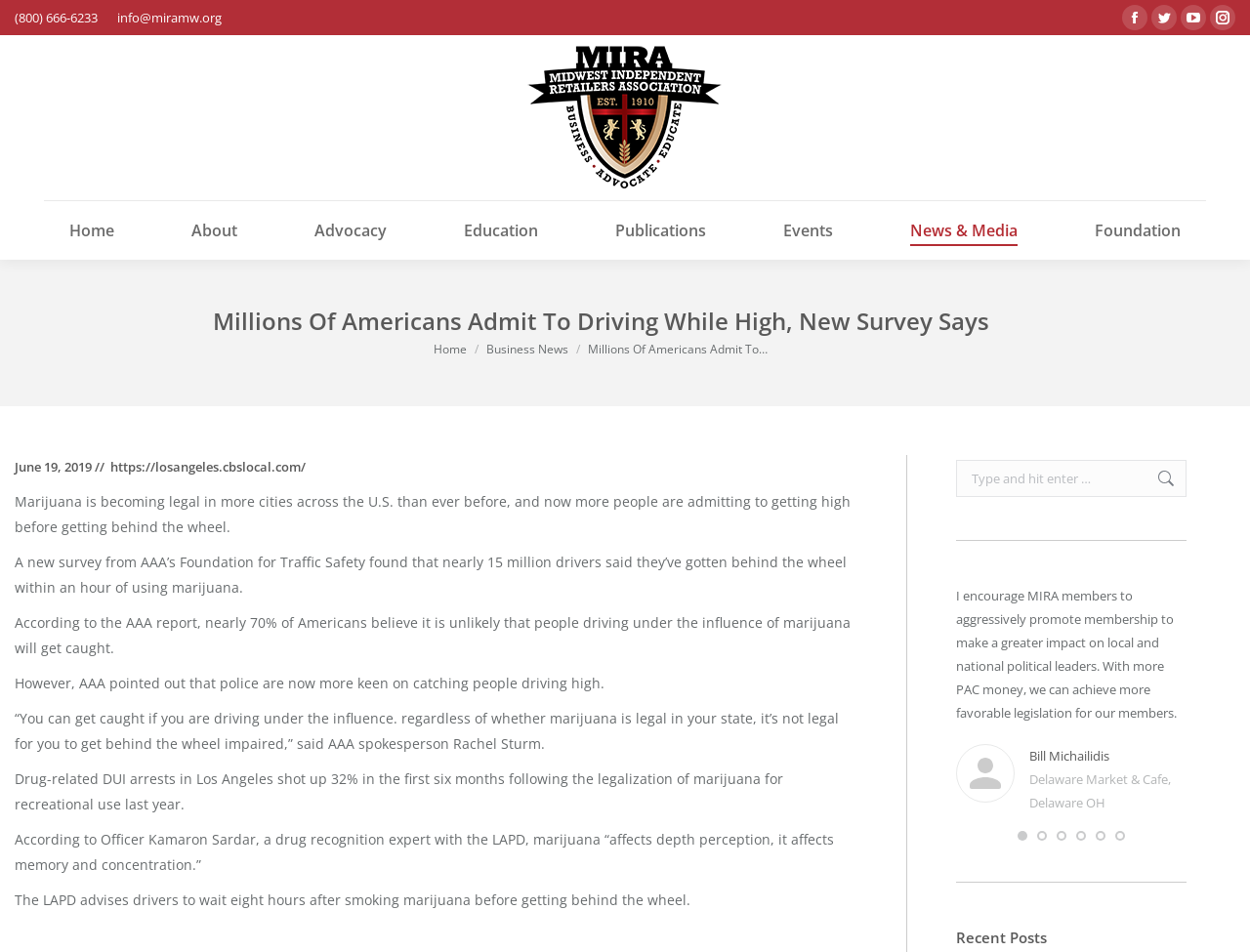Using the webpage screenshot, find the UI element described by parent_node: Search:. Provide the bounding box coordinates in the format (top-left x, top-left y, bottom-right x, bottom-right y), ensuring all values are floating point numbers between 0 and 1.

[0.925, 0.483, 0.941, 0.522]